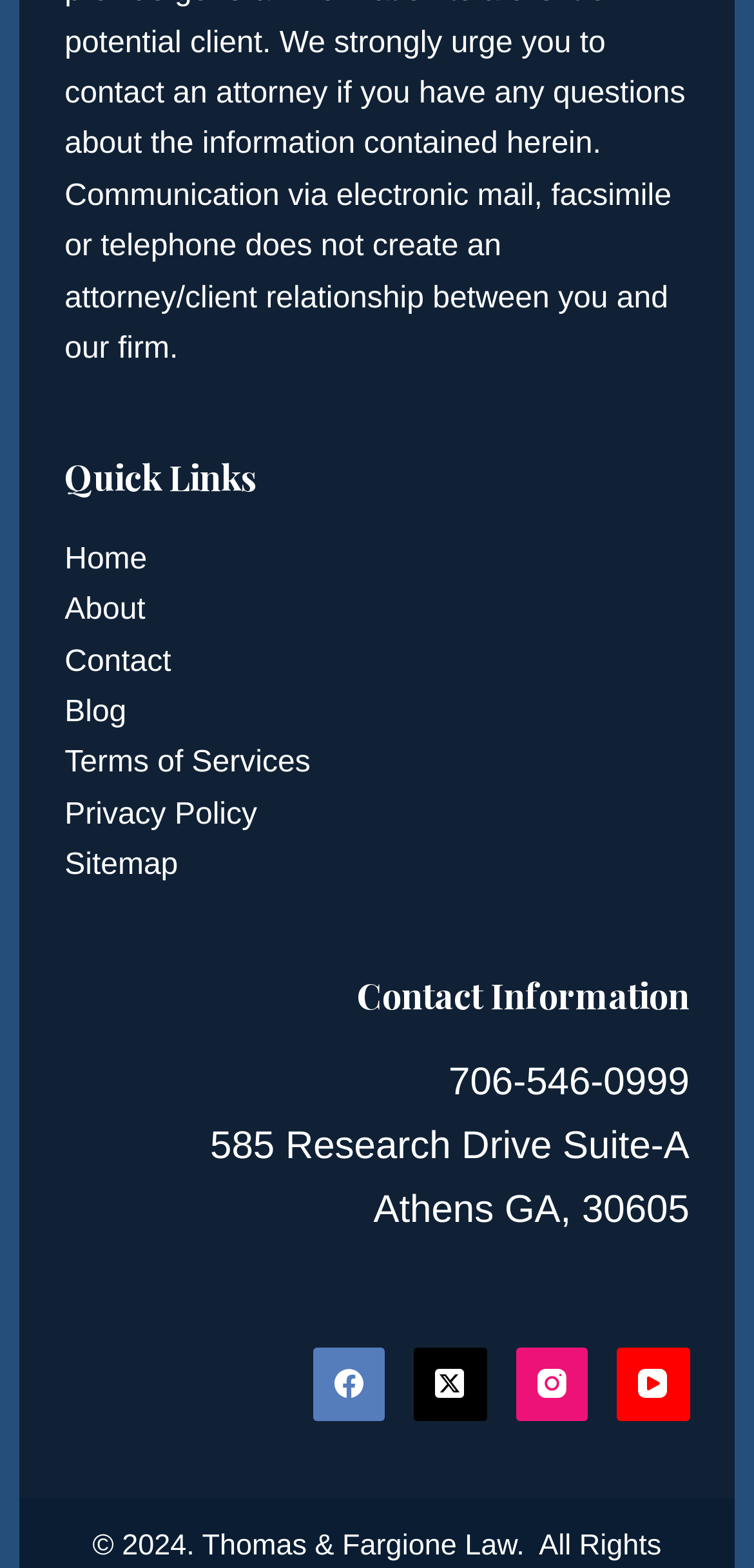Using the elements shown in the image, answer the question comprehensively: What is the phone number provided for contact?

The phone number 706-546-0999 is provided under the Contact Information section, which can be used to contact the organization or individual.